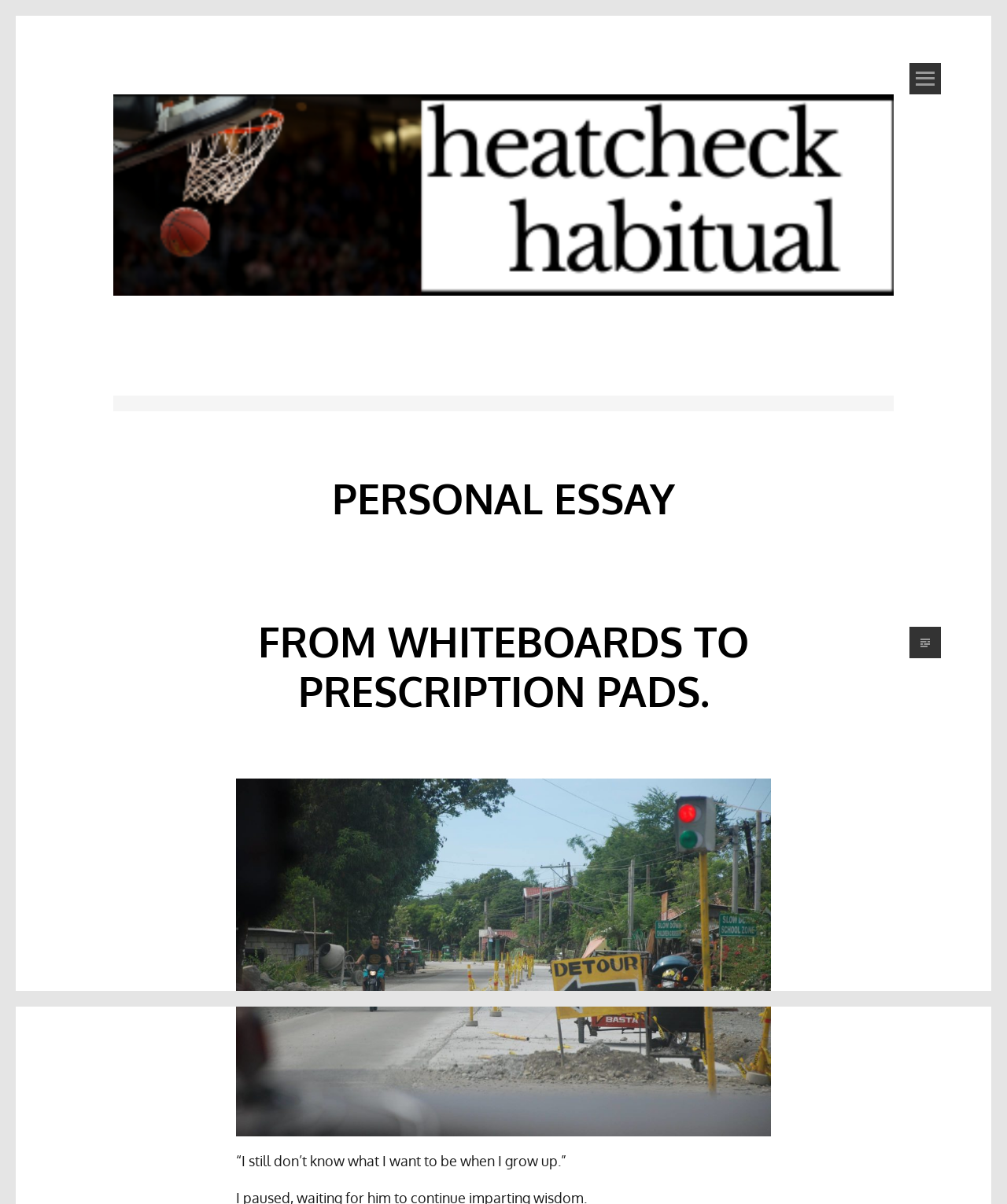Identify the bounding box for the UI element described as: "From Whiteboards to Prescription Pads.". Ensure the coordinates are four float numbers between 0 and 1, formatted as [left, top, right, bottom].

[0.256, 0.512, 0.744, 0.595]